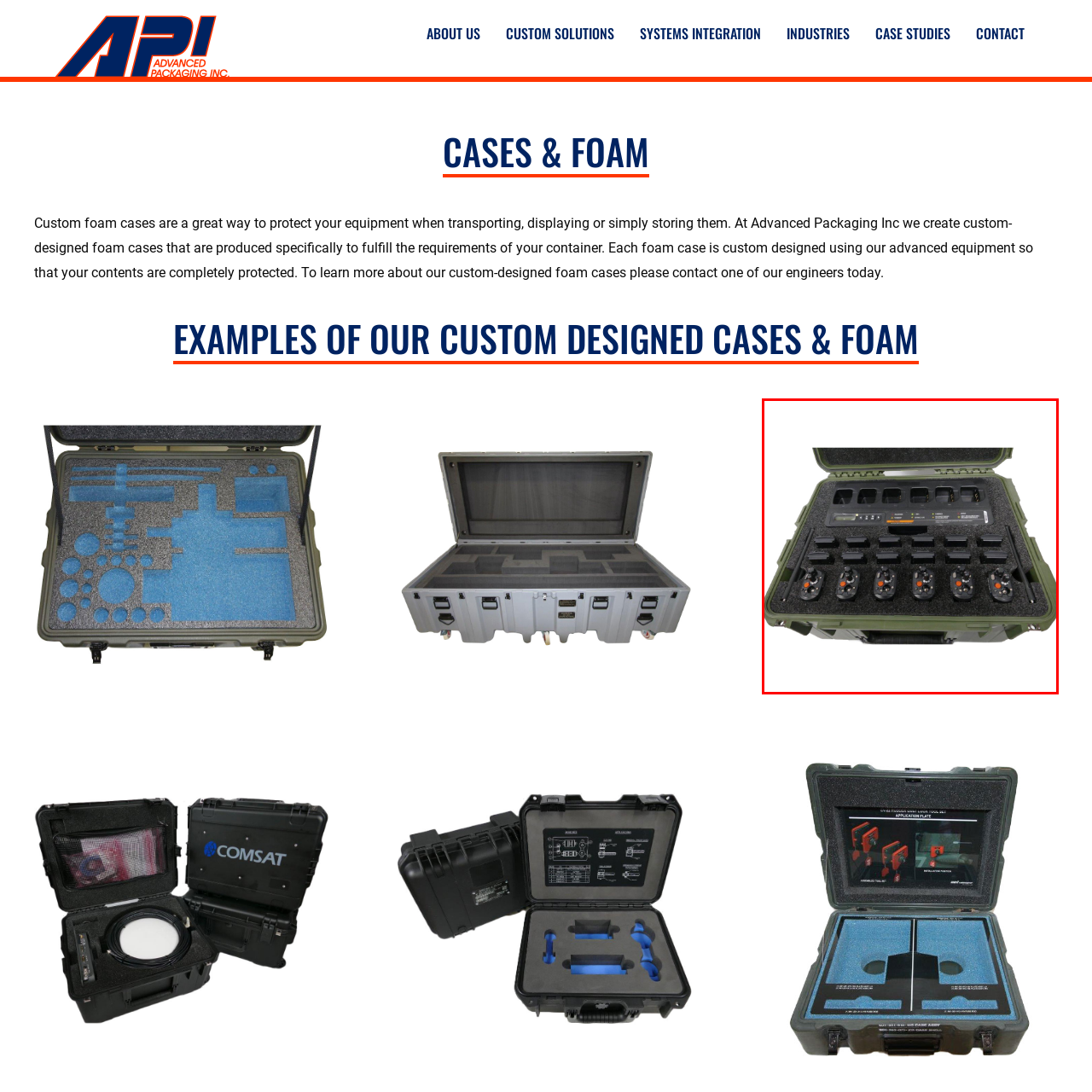Please examine the image highlighted by the red rectangle and provide a comprehensive answer to the following question based on the visual information present:
What is the color of the case's exterior?

The exterior of the case is a robust green color, suggesting durability and resilience, making it suitable for demanding environments, as mentioned in the description.